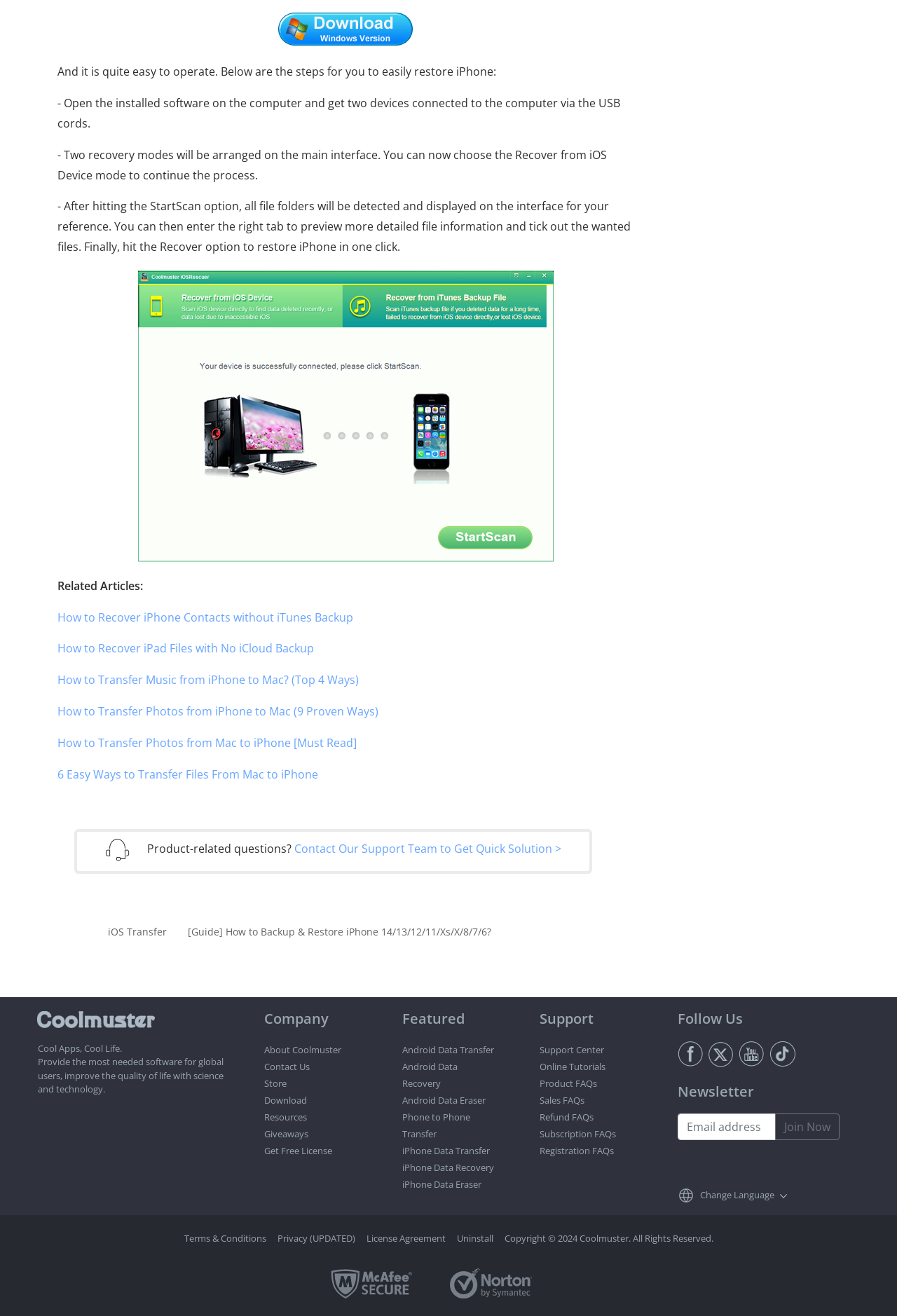How can I get a free license?
Look at the image and respond to the question as thoroughly as possible.

The webpage provides a link titled 'Get Free License' in the 'Company' section, which suggests that users can click on this link to obtain a free license for the software products.